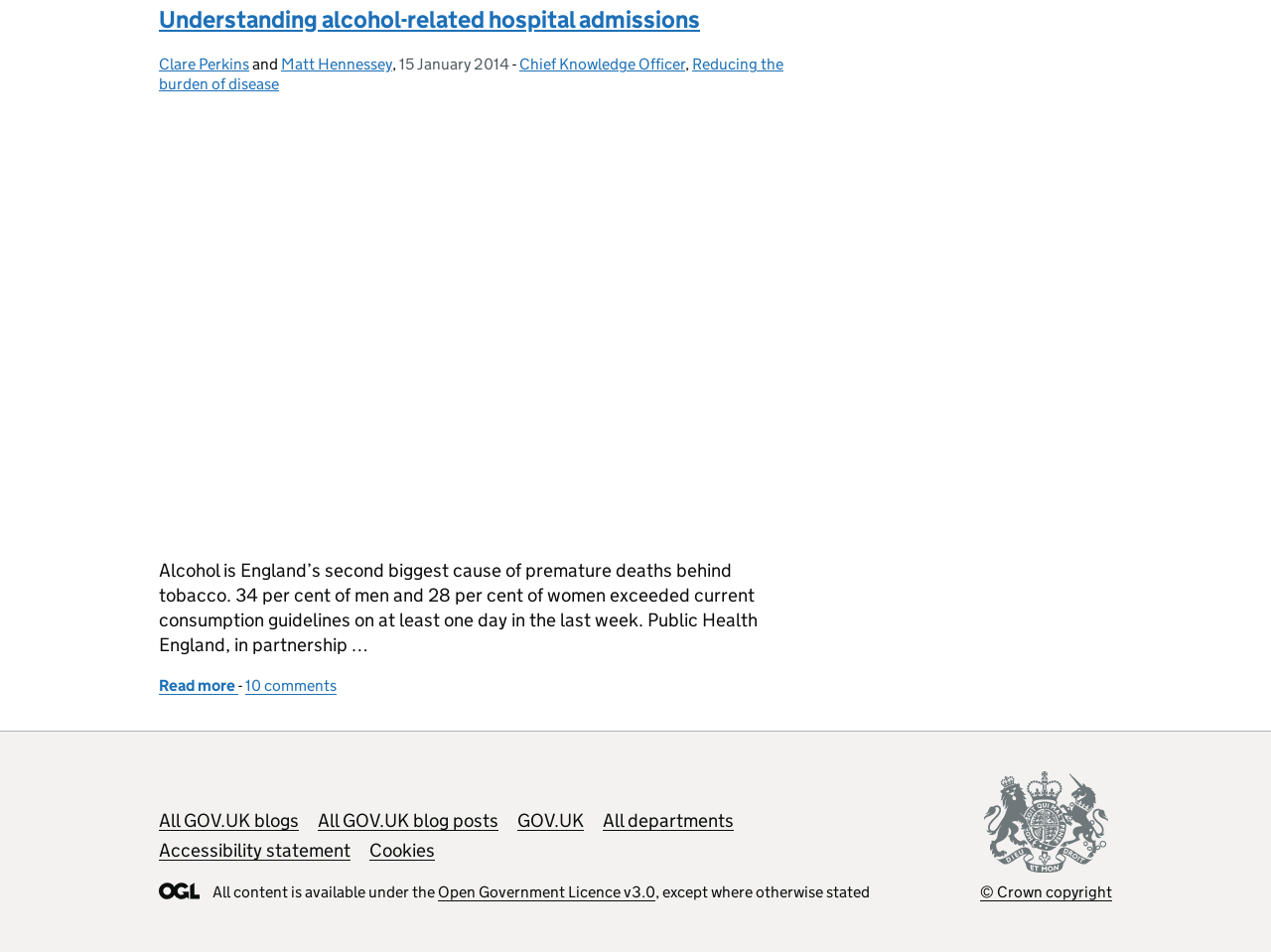Determine the bounding box coordinates of the clickable region to follow the instruction: "Visit the GOV.UK blog".

[0.125, 0.85, 0.235, 0.874]